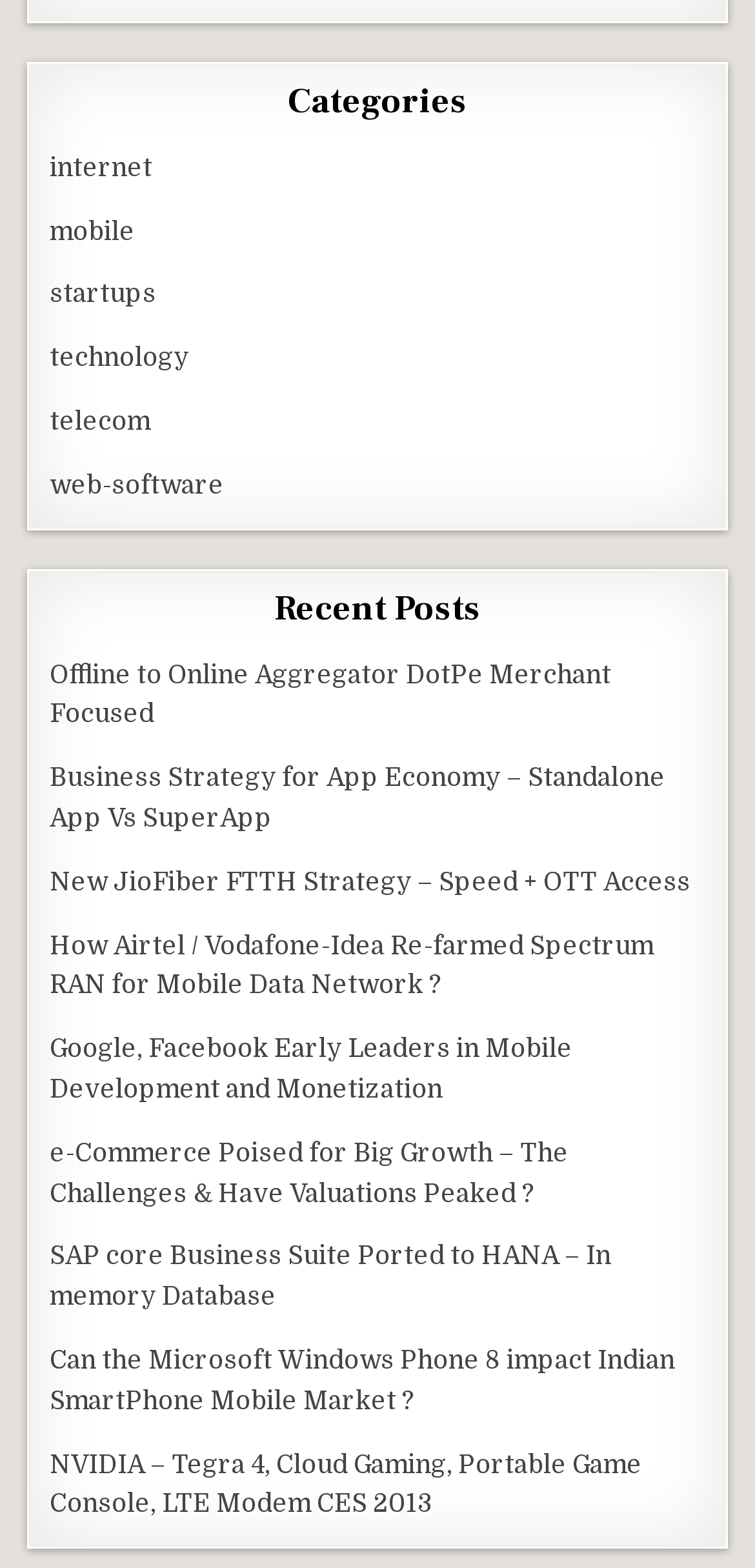Provide a brief response to the question below using one word or phrase:
What is the title of the most recent post?

Offline to Online Aggregator DotPe Merchant Focused